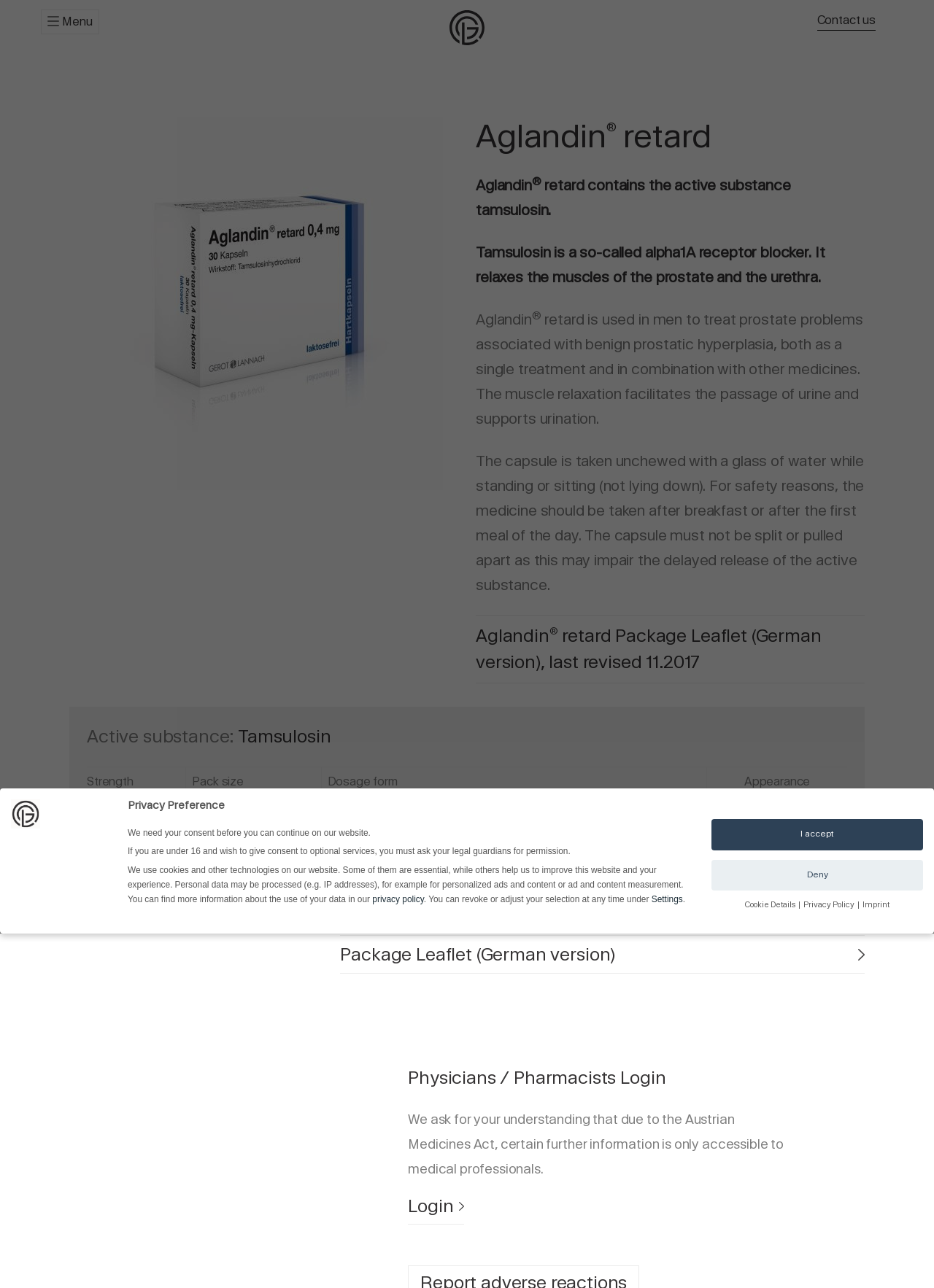Please identify the bounding box coordinates of the region to click in order to complete the task: "Click the Menu button". The coordinates must be four float numbers between 0 and 1, specified as [left, top, right, bottom].

[0.044, 0.007, 0.106, 0.027]